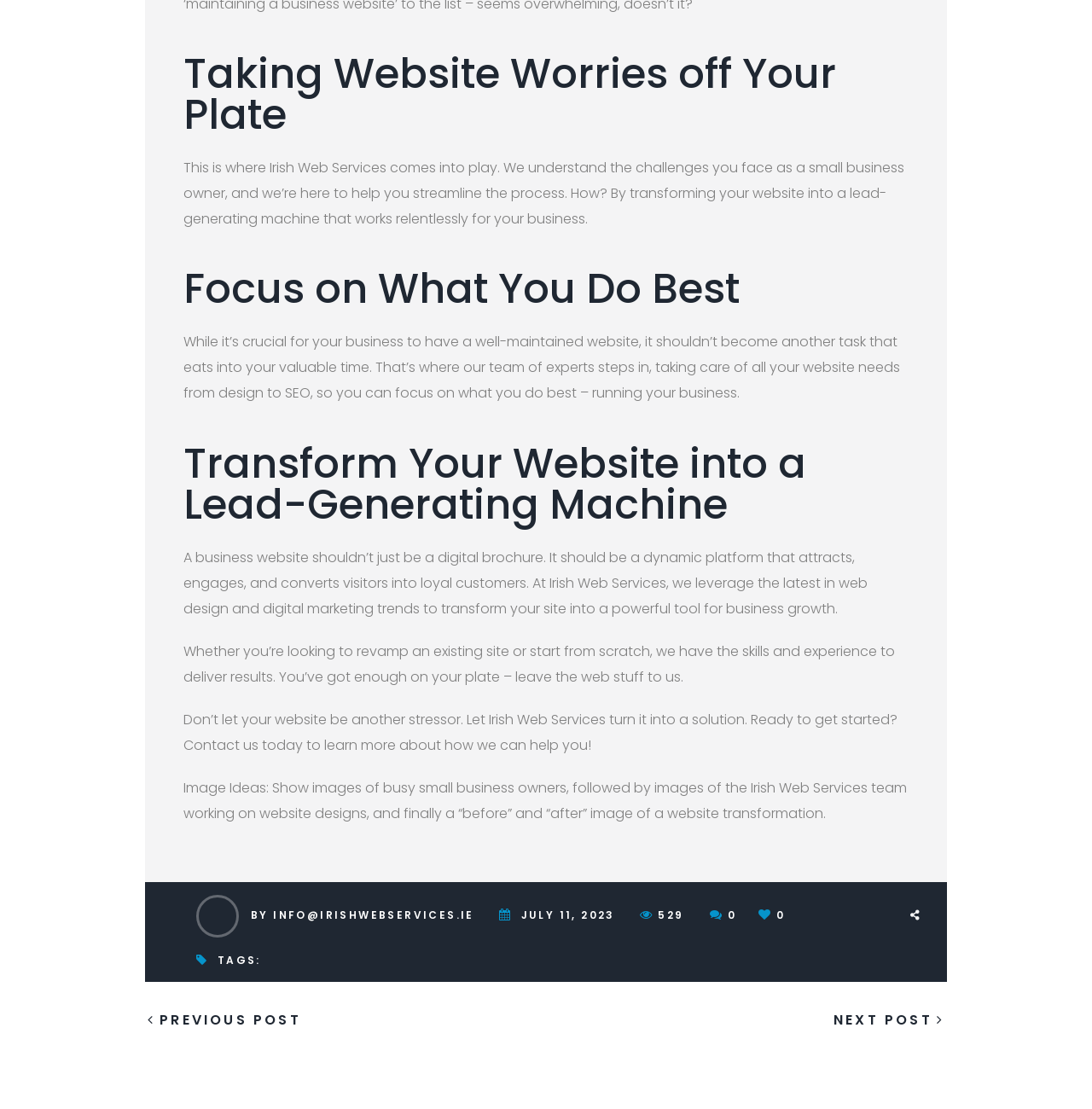Given the description "July 11, 2023", provide the bounding box coordinates of the corresponding UI element.

[0.477, 0.519, 0.563, 0.532]